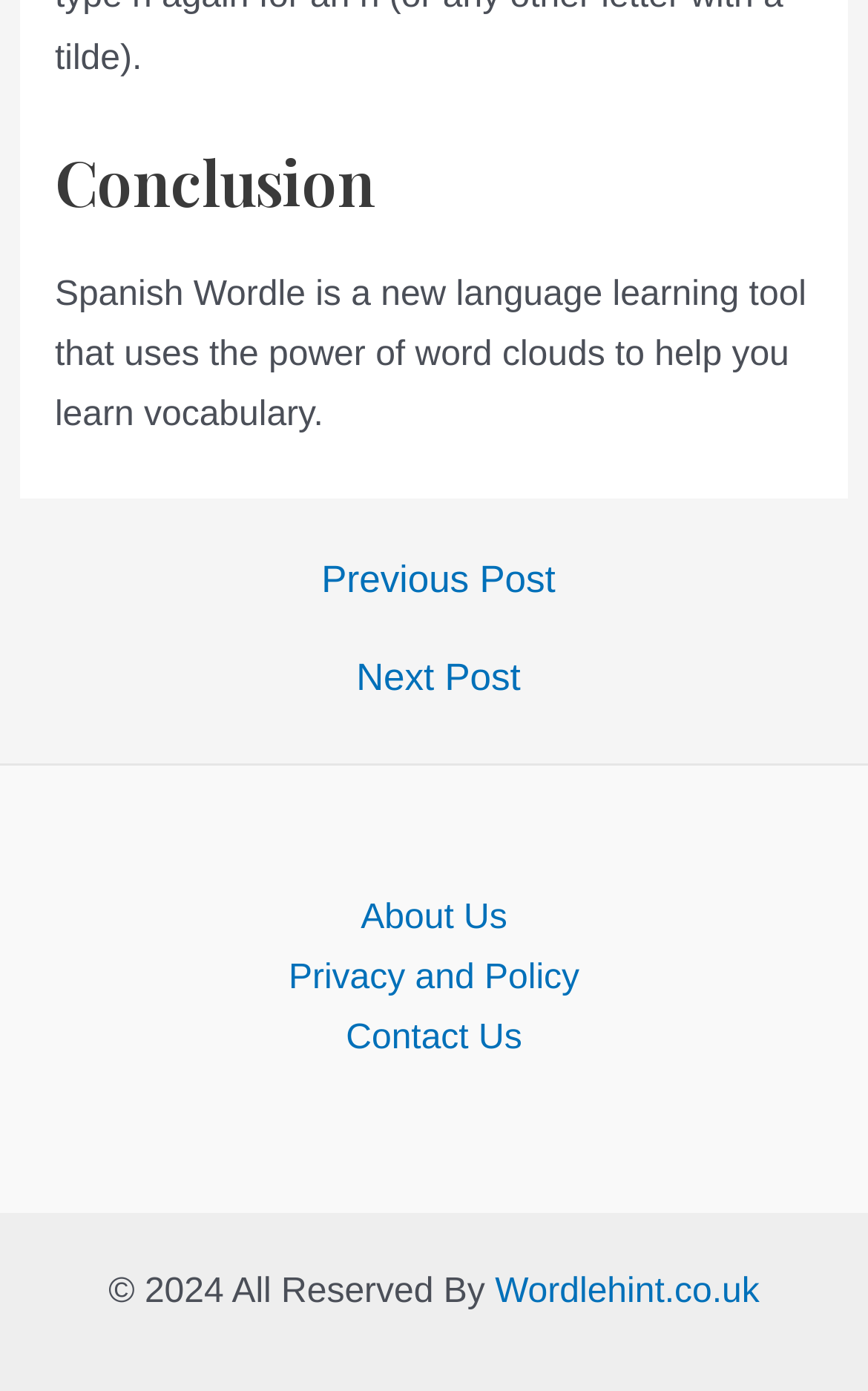Given the element description "About Us" in the screenshot, predict the bounding box coordinates of that UI element.

[0.364, 0.638, 0.636, 0.682]